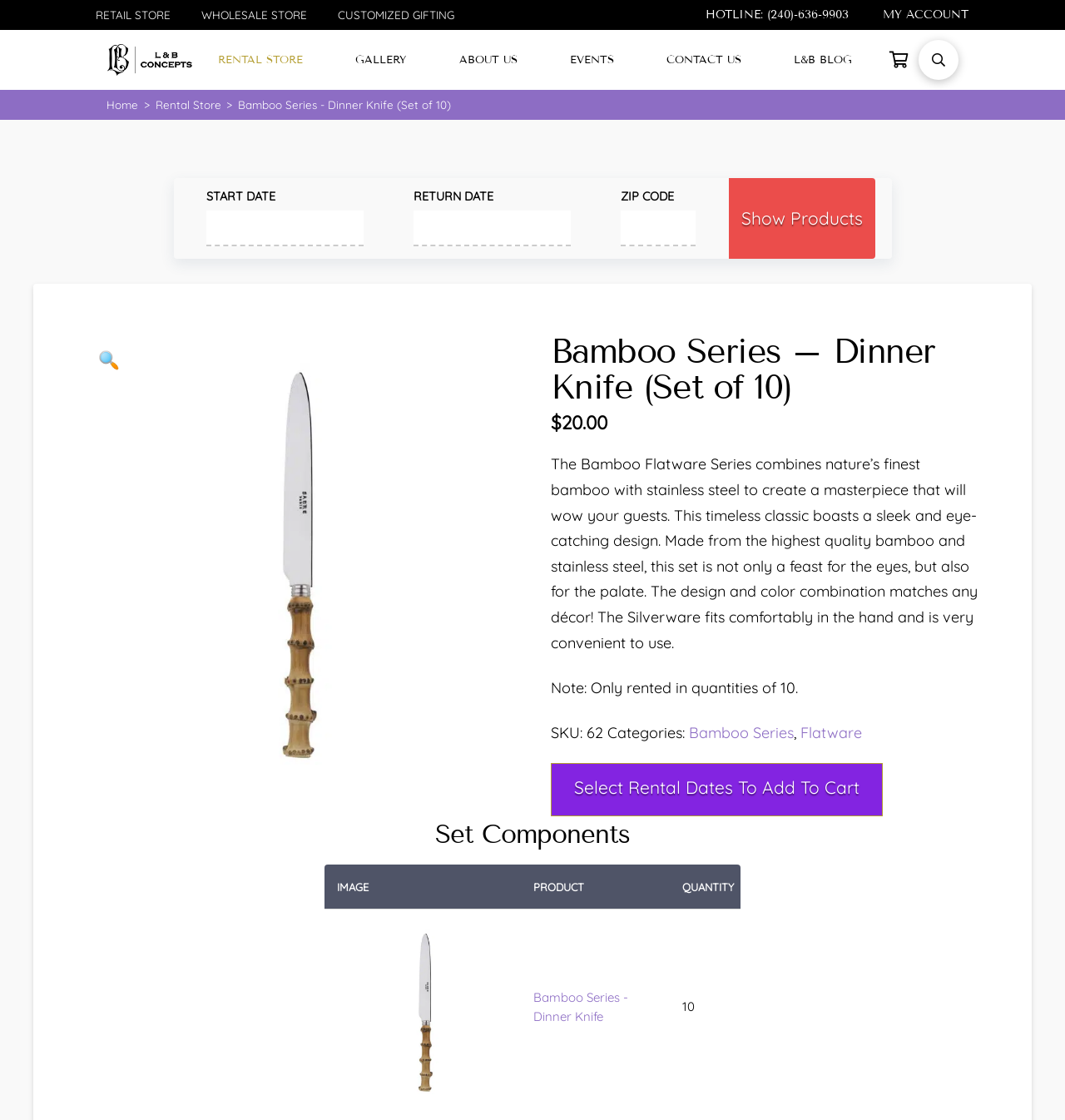What is the SKU of the Bamboo Series - Dinner Knife?
Provide a detailed and well-explained answer to the question.

The SKU of the Bamboo Series - Dinner Knife can be found in the product description section, where it is stated as 'SKU: 62'.